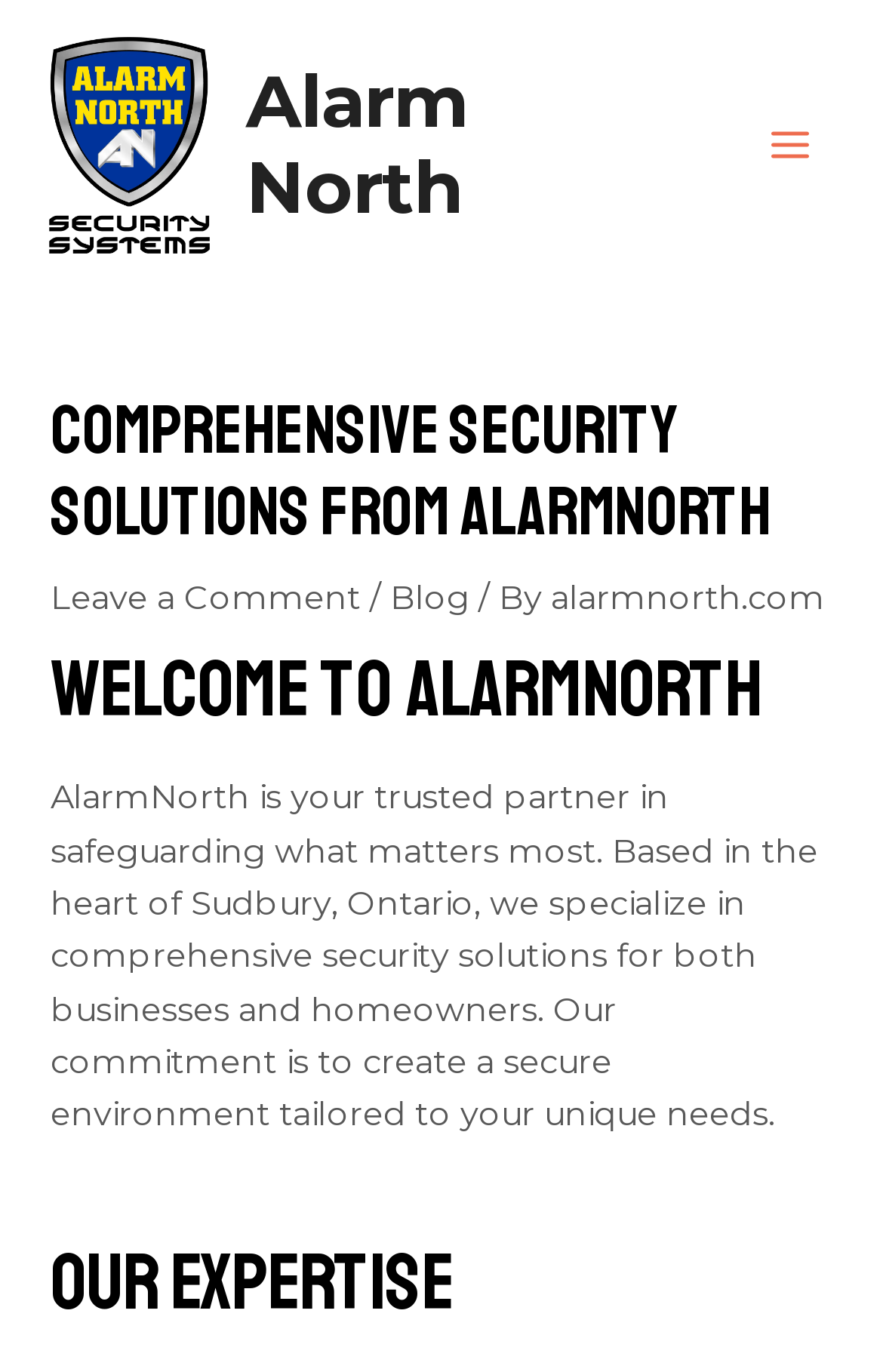Find the bounding box of the web element that fits this description: "alarmnorth.com".

[0.624, 0.421, 0.934, 0.451]